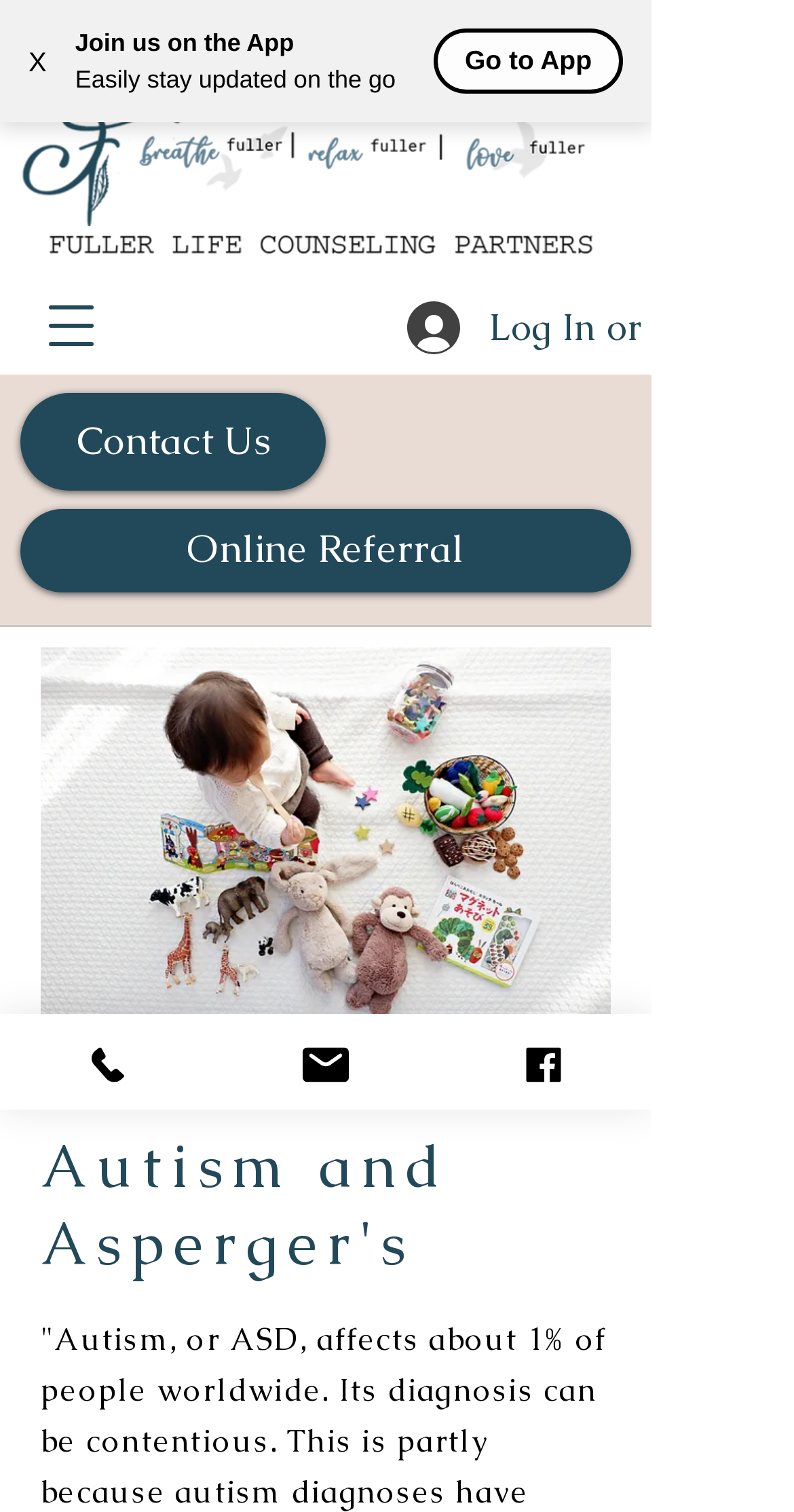What is the call-to-action on the top-right corner of the webpage?
Give a thorough and detailed response to the question.

I found this answer by examining the button element located at the top-right corner of the webpage, which has a text description of 'Log In or Sign Up'.